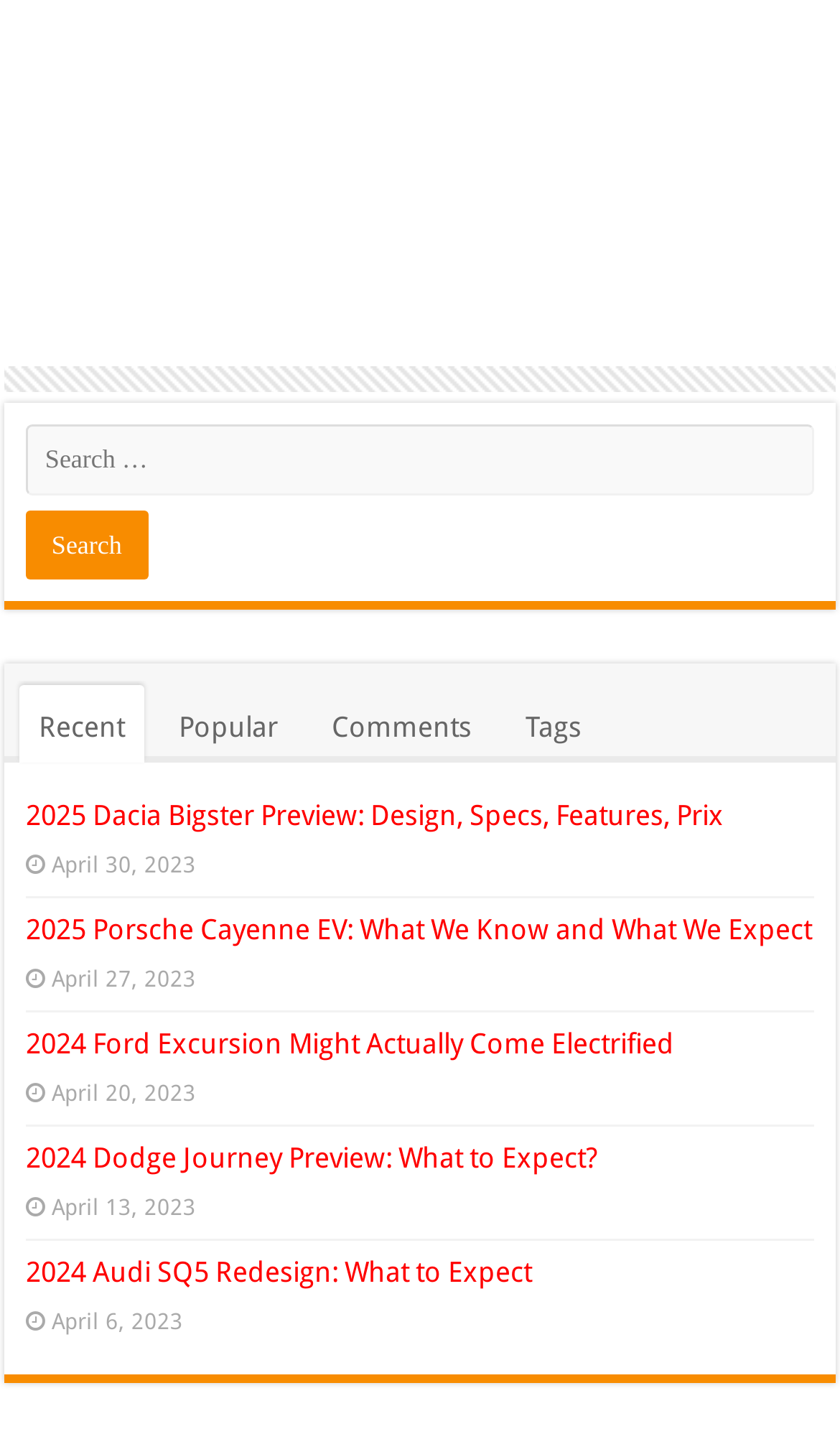Select the bounding box coordinates of the element I need to click to carry out the following instruction: "read 2025 Dacia Bigster Preview".

[0.031, 0.557, 0.861, 0.579]